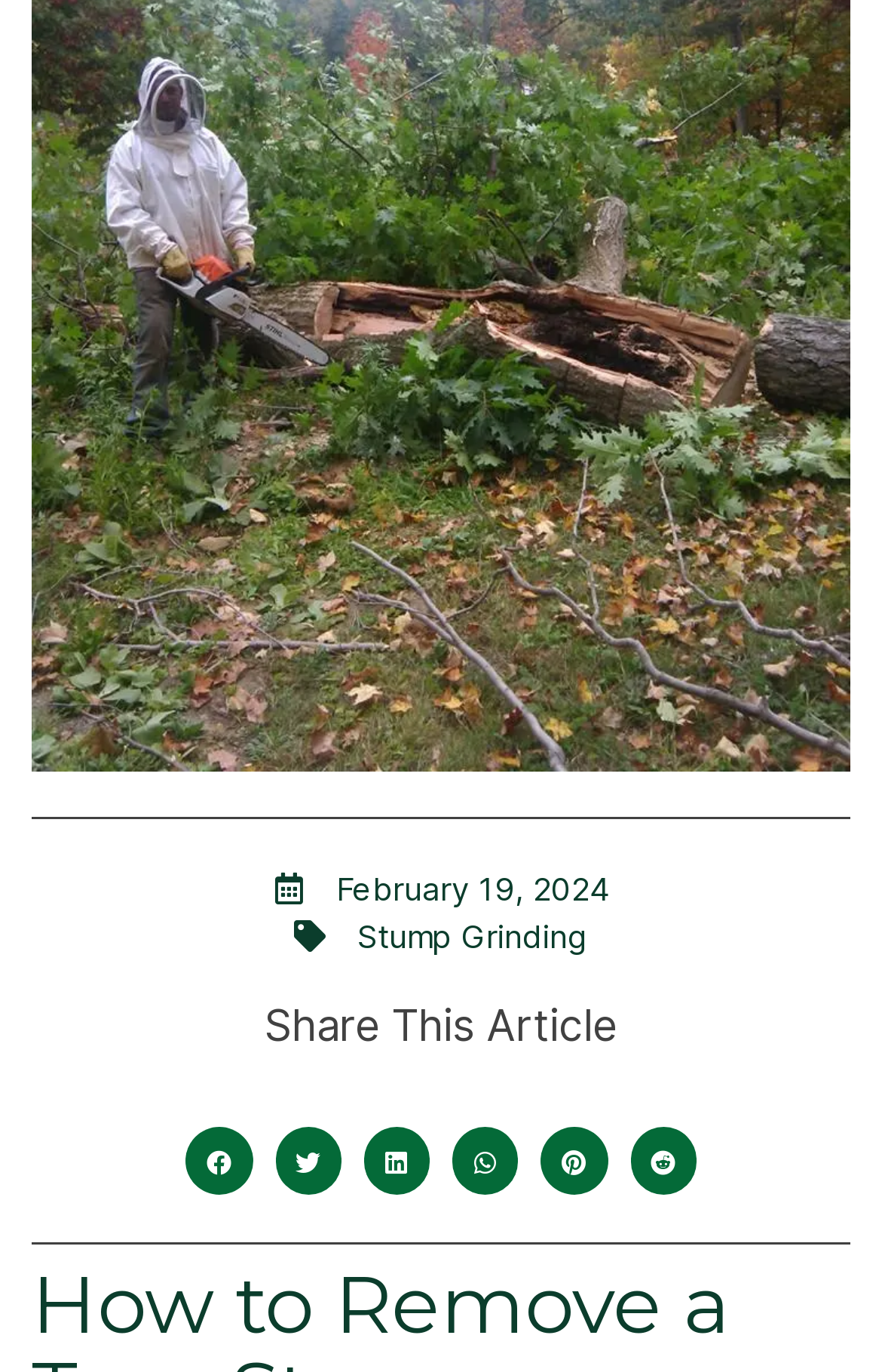What is the purpose of the buttons at the bottom?
From the image, respond using a single word or phrase.

Share on social media